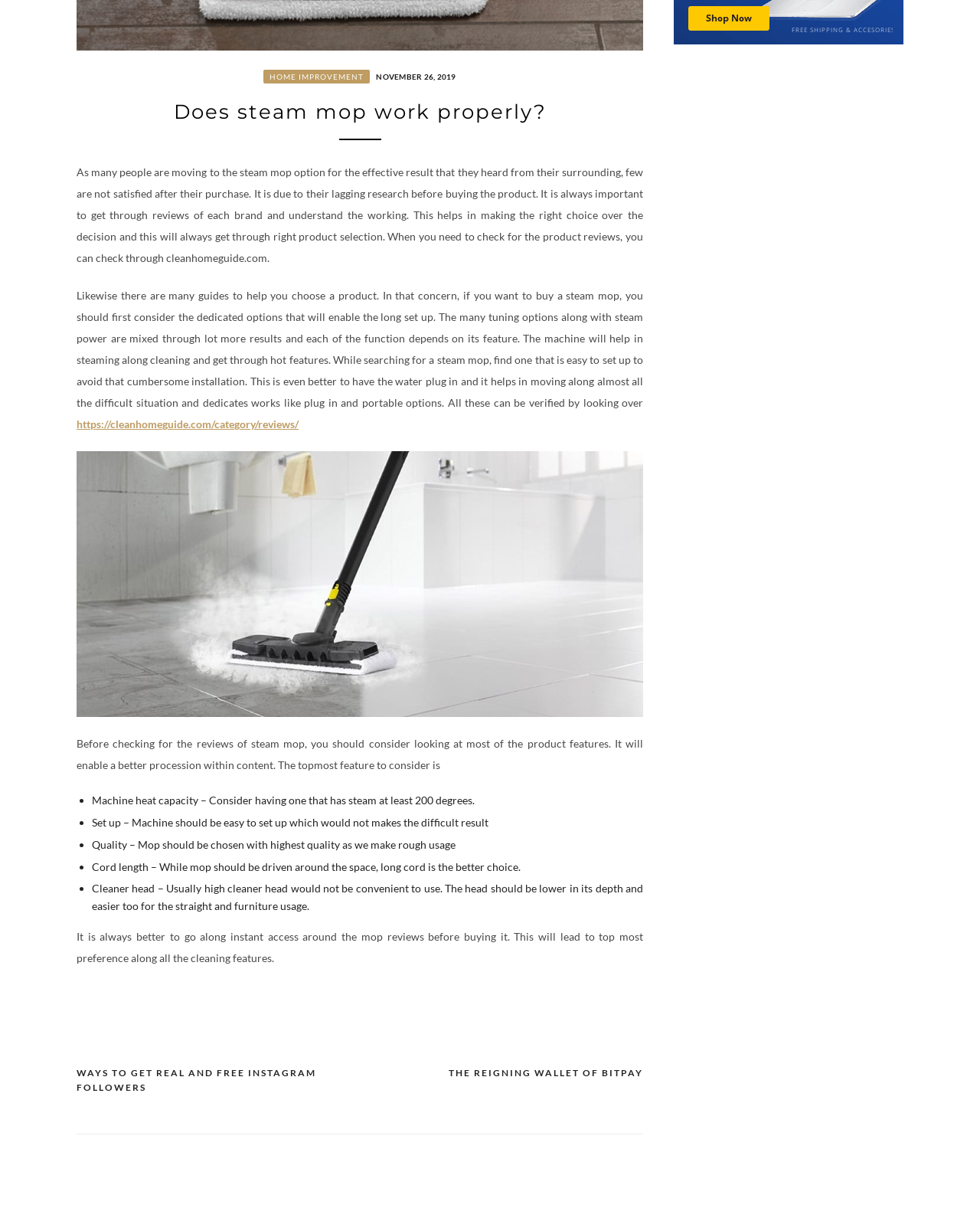Find the bounding box of the web element that fits this description: "Adaptimmune, March 18th".

None